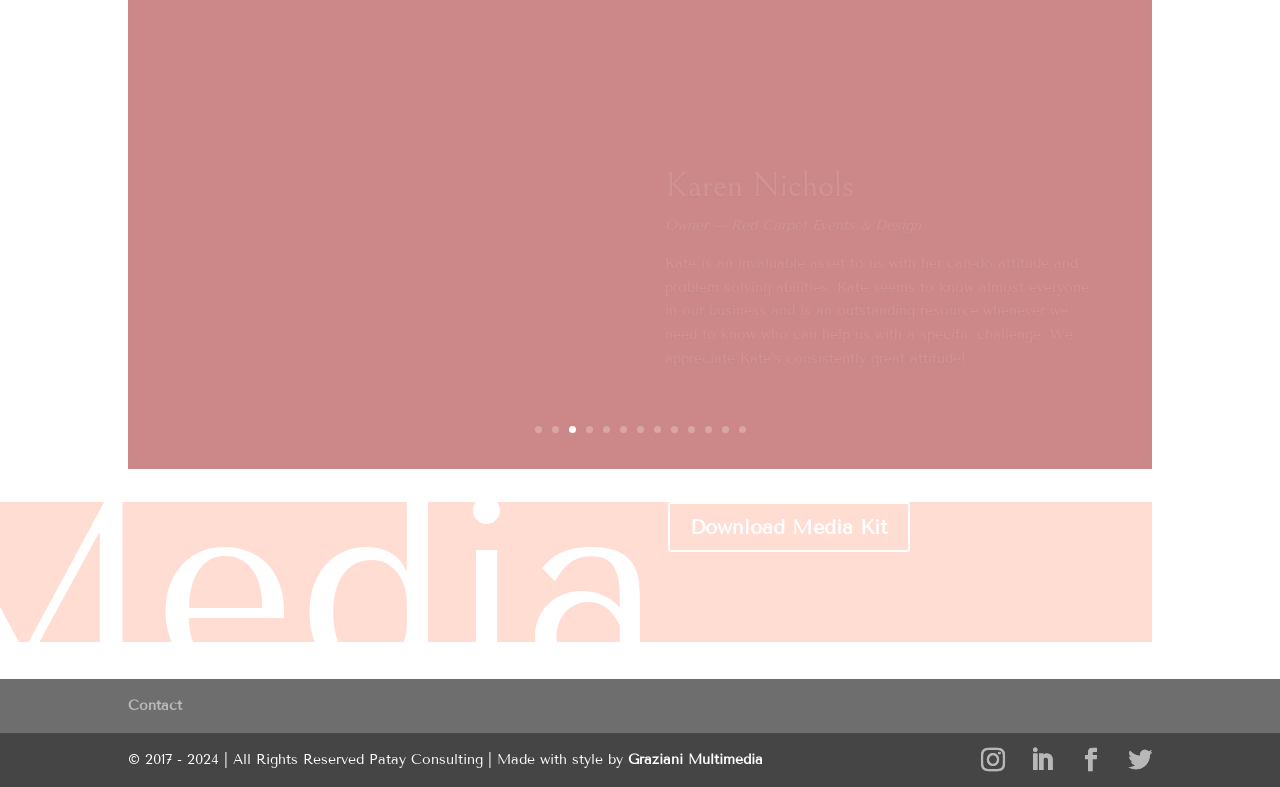Find the bounding box coordinates for the area you need to click to carry out the instruction: "Visit Graziani Multimedia website". The coordinates should be four float numbers between 0 and 1, indicated as [left, top, right, bottom].

[0.491, 0.954, 0.596, 0.976]